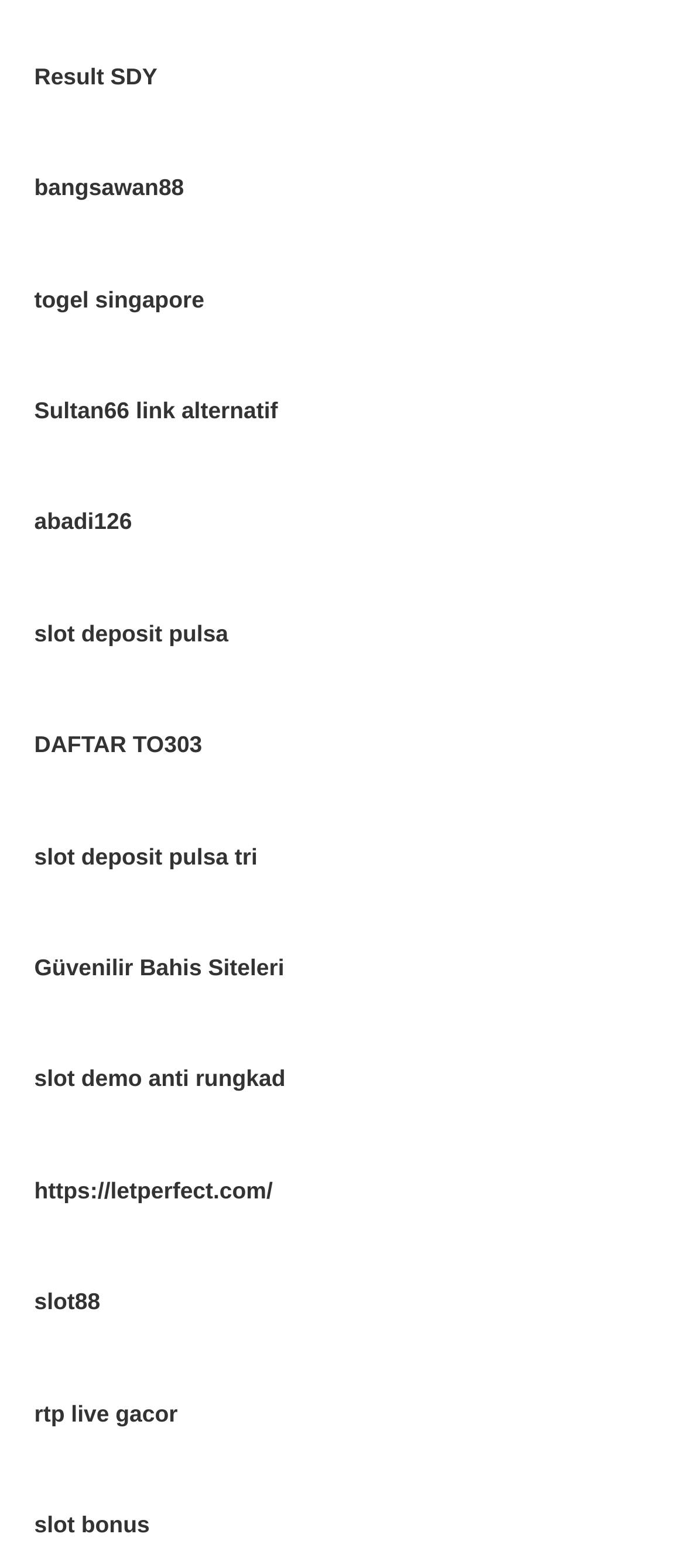Provide the bounding box for the UI element matching this description: "slot demo anti rungkad".

[0.05, 0.901, 0.417, 0.918]